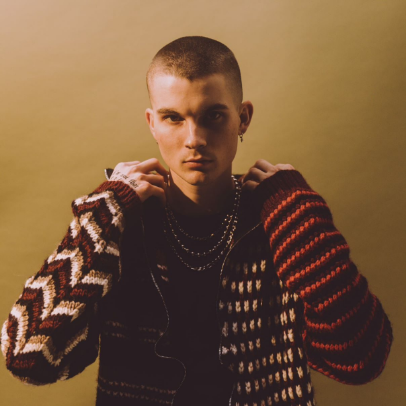What is ASTN wearing on his neck?
Using the information presented in the image, please offer a detailed response to the question.

The caption specifically mentions that ASTN is wearing multiple chains around his neck, which adds an element of urban flair to his overall appearance.